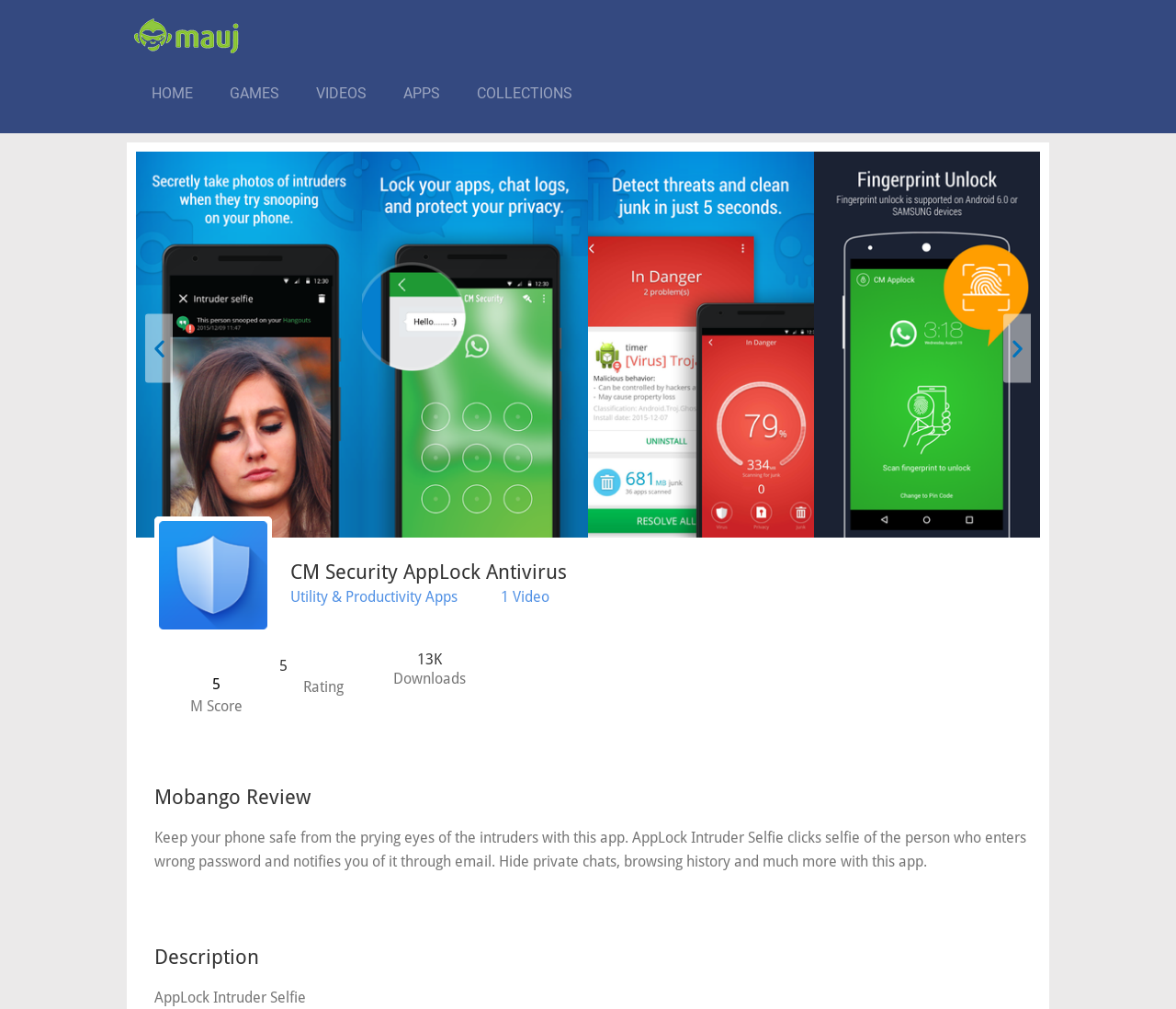From the image, can you give a detailed response to the question below:
What is the rating of the app?

The rating of the app can be found in the static text element with the text '5' near the 'M Score' label. This rating is likely out of a maximum score of 5.